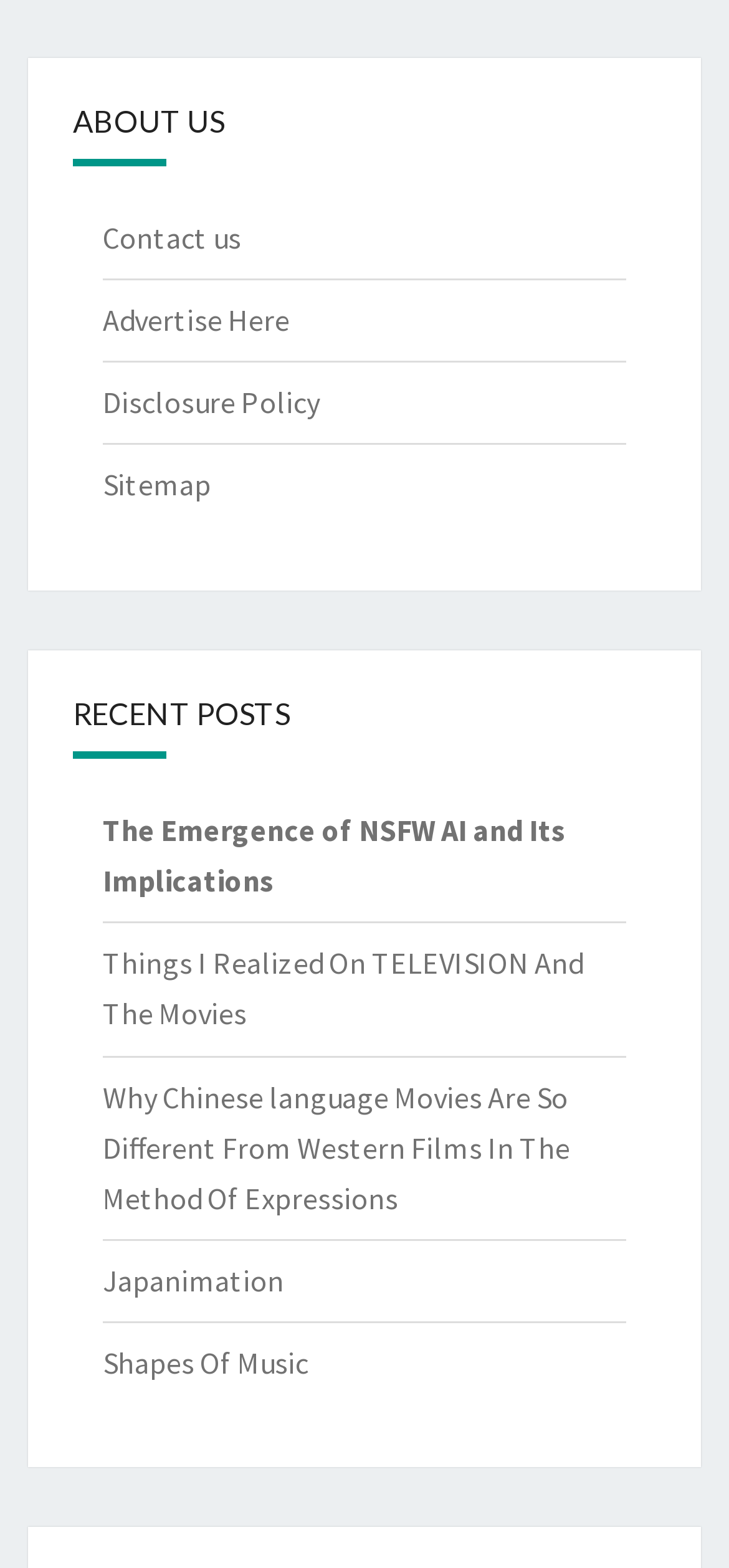Locate the bounding box coordinates of the element that should be clicked to fulfill the instruction: "view latest photos".

None